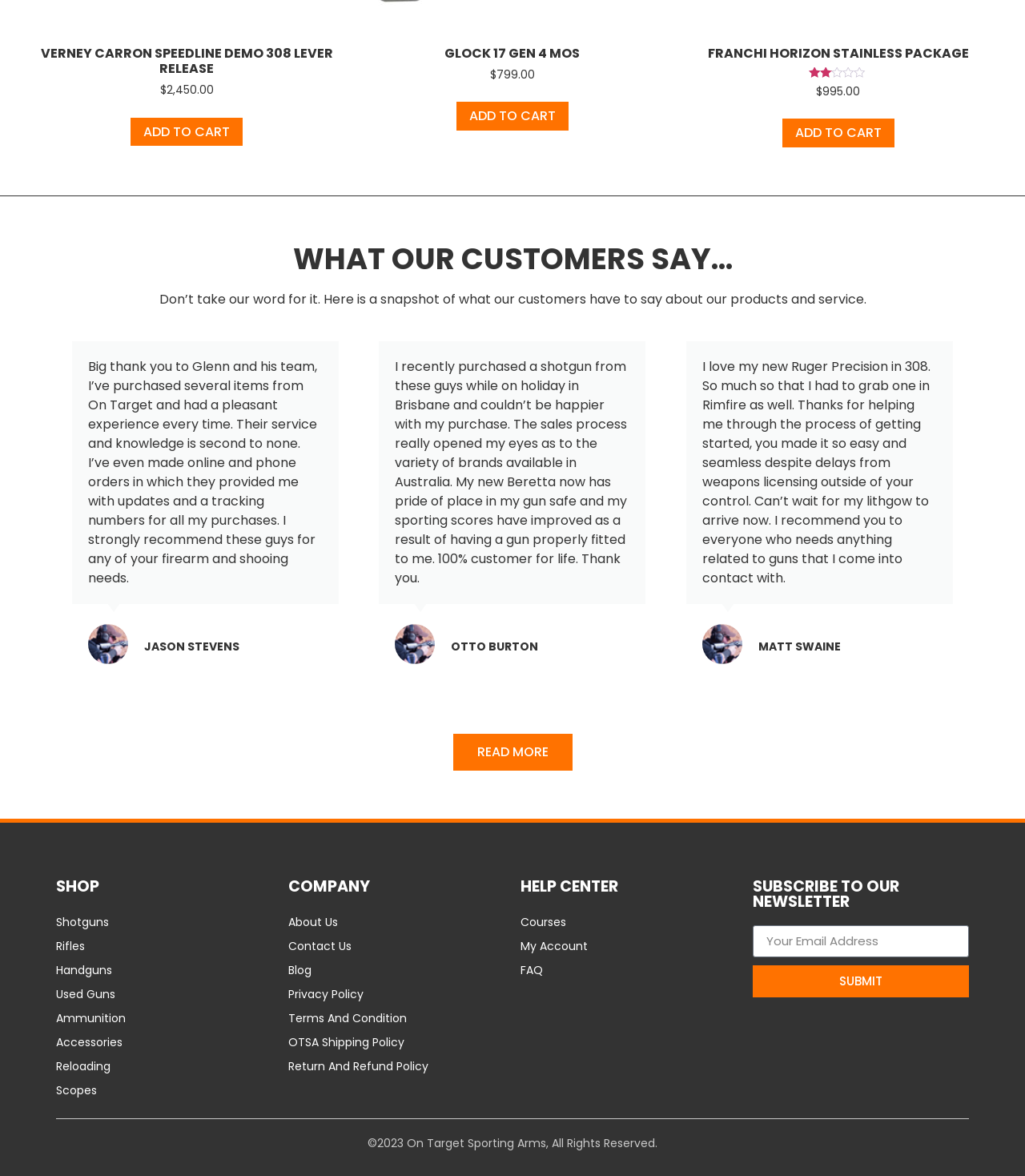Carefully examine the image and provide an in-depth answer to the question: What is the price of the FRANCHI HORIZON STAINLESS PACKAGE?

I found the price of the FRANCHI HORIZON STAINLESS PACKAGE by looking at the text next to the 'ADD TO CART' button, which is '$995.00'.